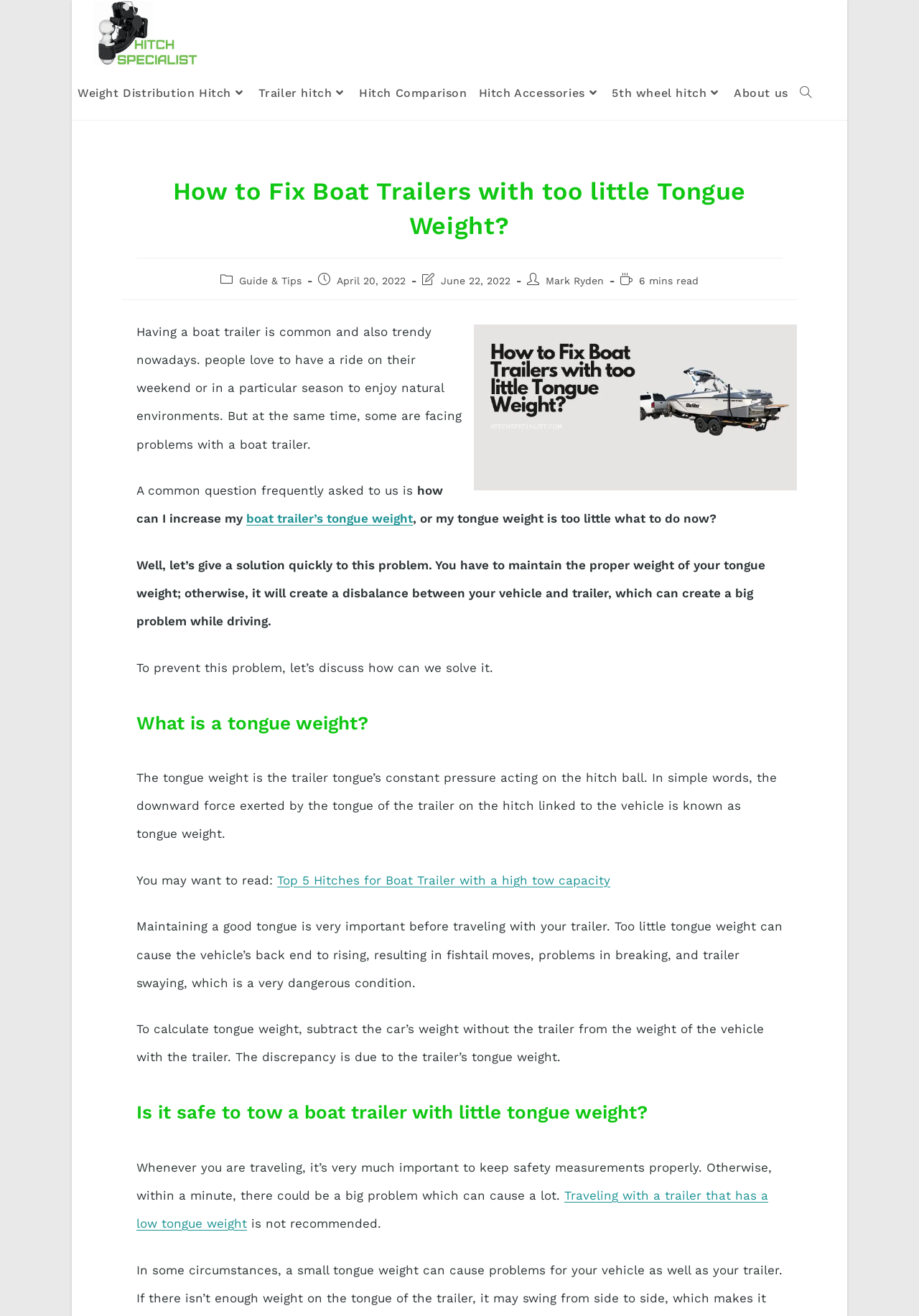Specify the bounding box coordinates of the element's region that should be clicked to achieve the following instruction: "Click on the link to learn about Weight Distribution Hitch". The bounding box coordinates consist of four float numbers between 0 and 1, in the format [left, top, right, bottom].

[0.078, 0.051, 0.275, 0.091]